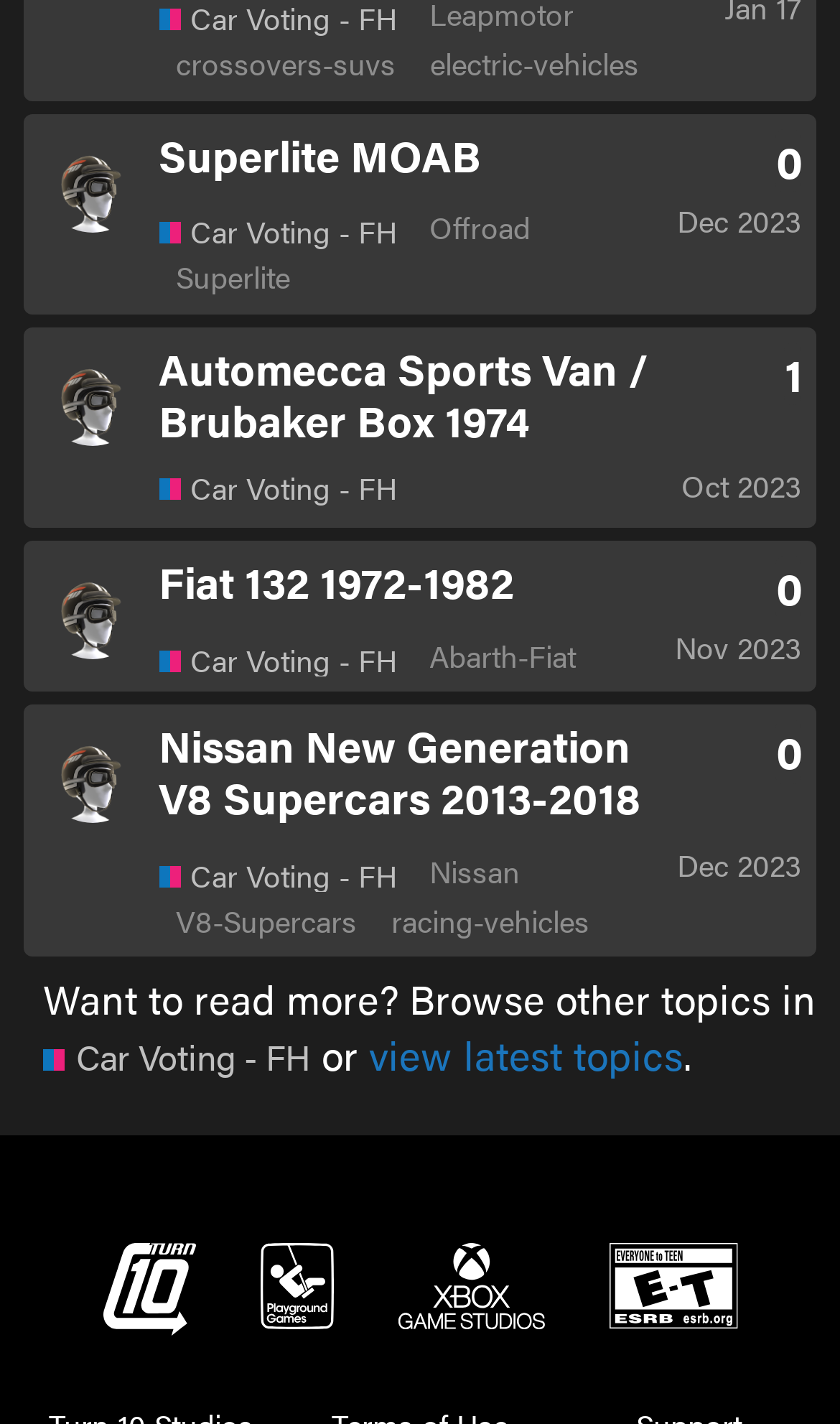Respond to the following question with a brief word or phrase:
How many replies does the second topic have?

1